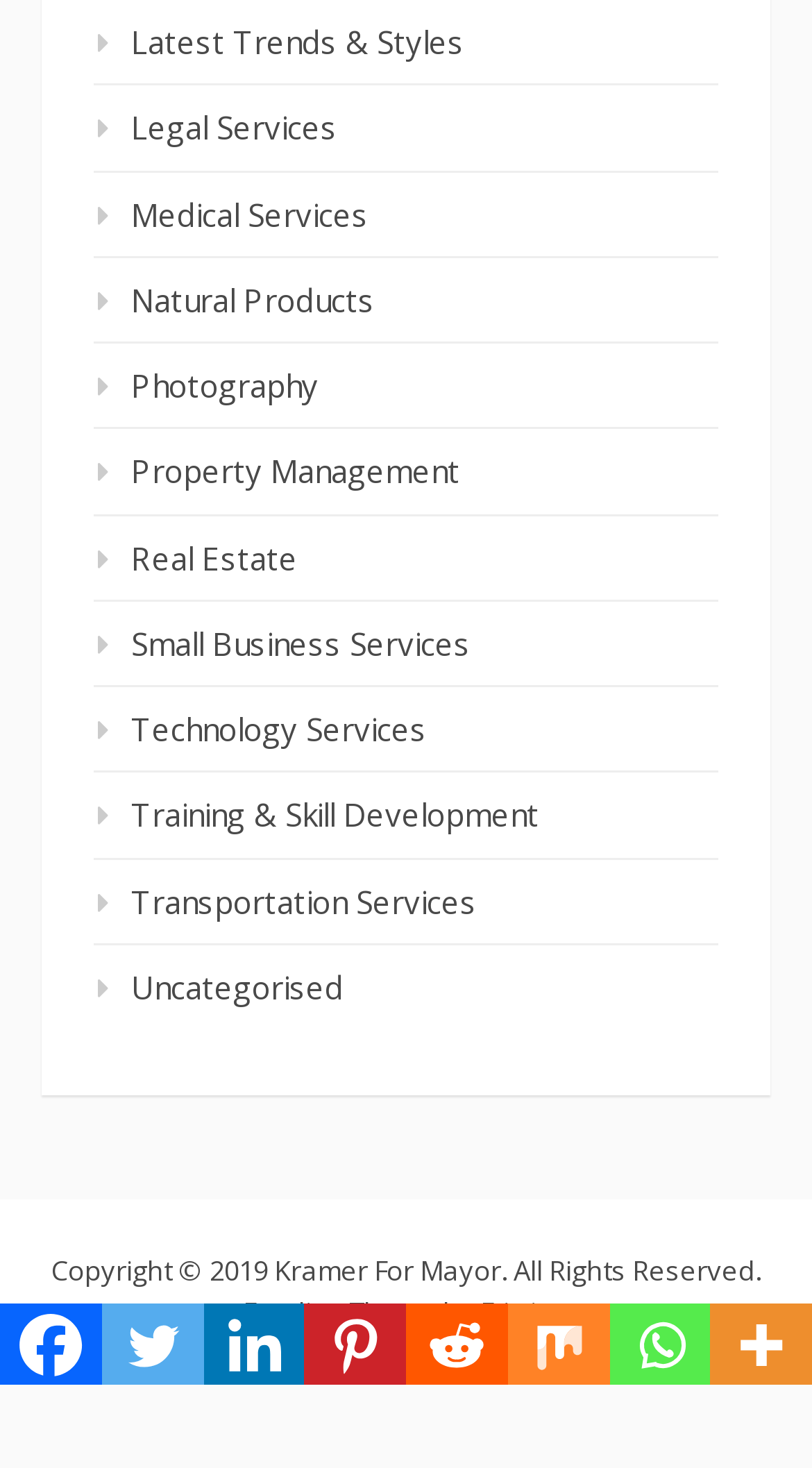Who is the owner of the website?
We need a detailed and exhaustive answer to the question. Please elaborate.

I found the copyright information at the bottom of the webpage, which states 'Copyright © 2019 Kramer For Mayor. All Rights Reserved.' This indicates that the owner of the website is Kramer For Mayor.